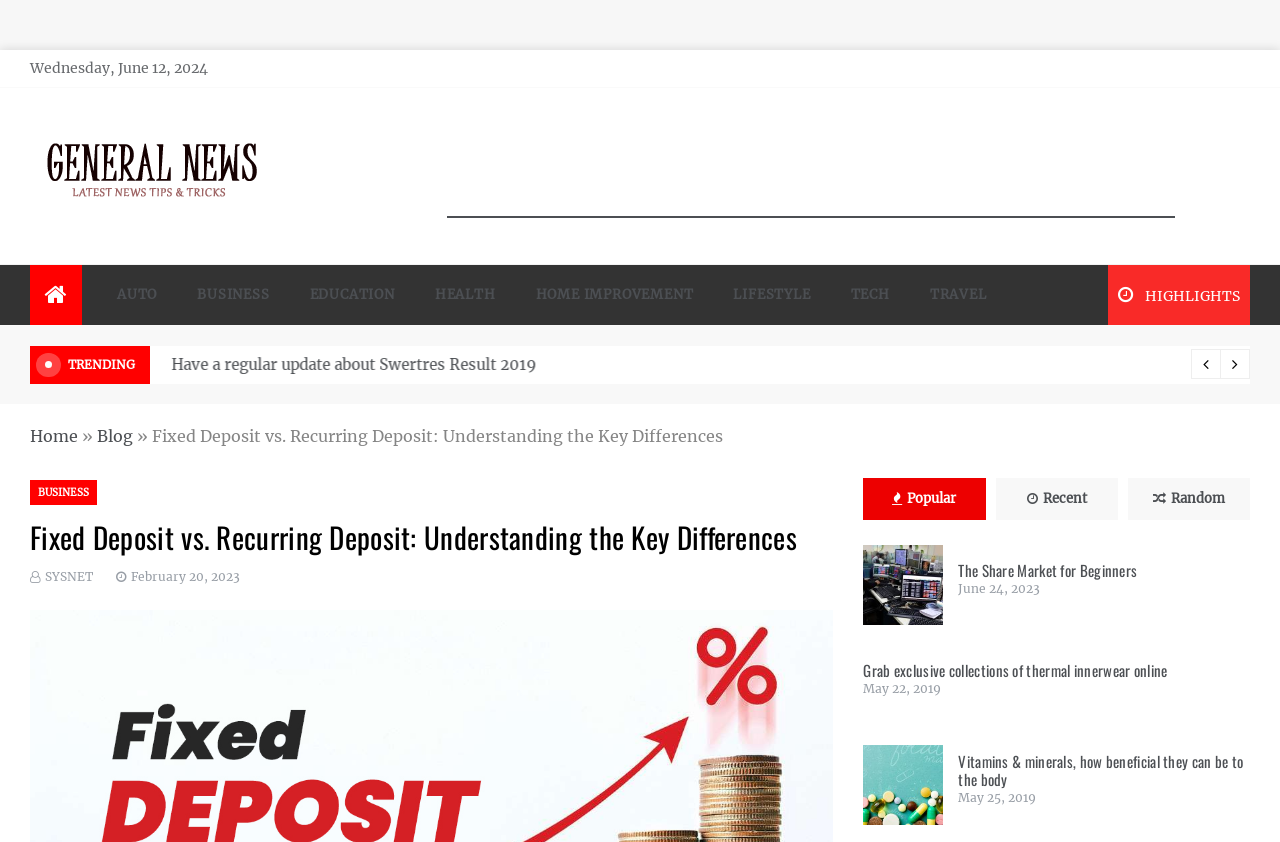Give a detailed account of the webpage's layout and content.

The webpage appears to be a news or blog website, with a focus on general news and various categories such as business, education, health, and lifestyle. At the top of the page, there is a date displayed, "Wednesday, June 12, 2024", followed by a link to "General News" with an accompanying image. Below this, there is a heading that reads "General News" with a link to the same.

To the right of the date, there is a section with several links to different categories, including "AUTO", "BUSINESS", "EDUCATION", and others. Below this, there is a button with a highlights icon and a button with a search icon.

The main content of the page is divided into several sections. The first section has a heading that reads "Fixed Deposit vs. Recurring Deposit: Understanding the Key Differences" with a link to the category "BUSINESS". Below this, there is a paragraph of text that discusses the differences between fixed deposits and recurring deposits.

To the right of this section, there are three buttons labeled "Popular", "Recent", and "Random". Below these buttons, there are several news articles or blog posts, each with a heading, a link to the article, and a date. The articles appear to be from various categories, including business, lifestyle, and health.

Each article has an accompanying image, and some have additional links or icons, such as a share icon. The articles are arranged in a grid-like format, with three columns and multiple rows. The webpage also has a section with an advertisement iframe.